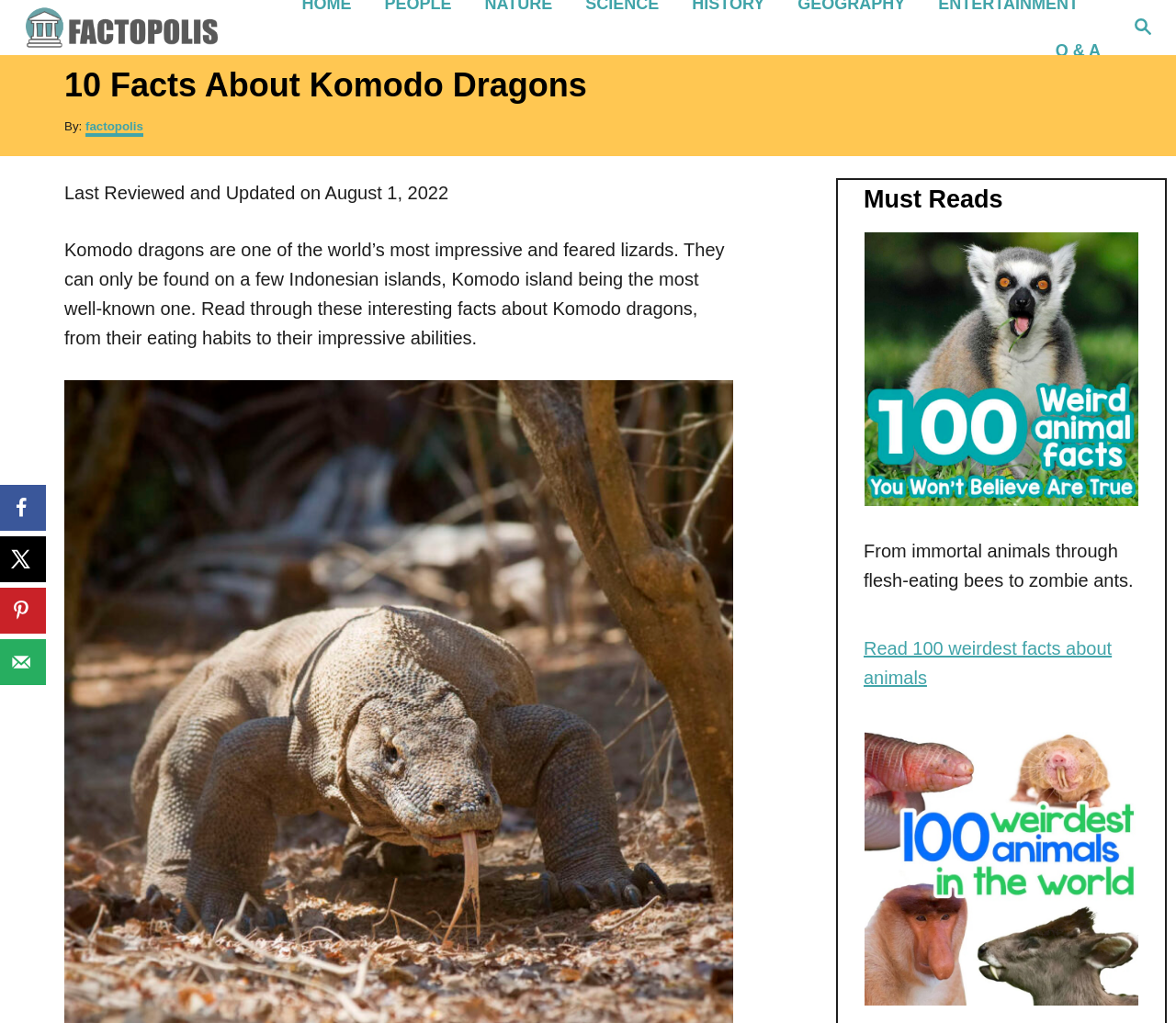Respond to the question below with a single word or phrase:
Who is the author of the article?

Author